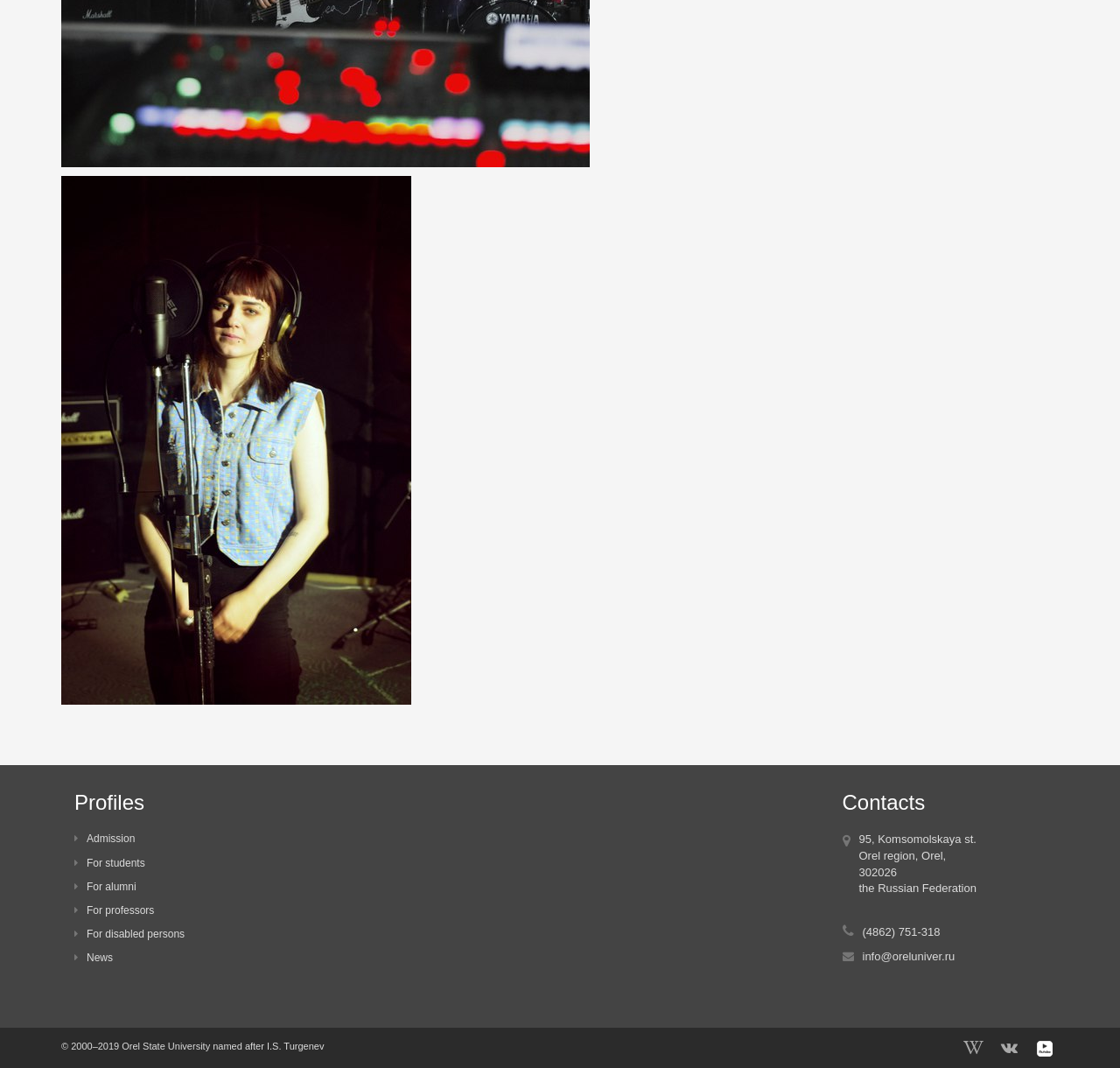Bounding box coordinates are specified in the format (top-left x, top-left y, bottom-right x, bottom-right y). All values are floating point numbers bounded between 0 and 1. Please provide the bounding box coordinate of the region this sentence describes: alt="RuTube"

[0.92, 0.973, 0.945, 0.989]